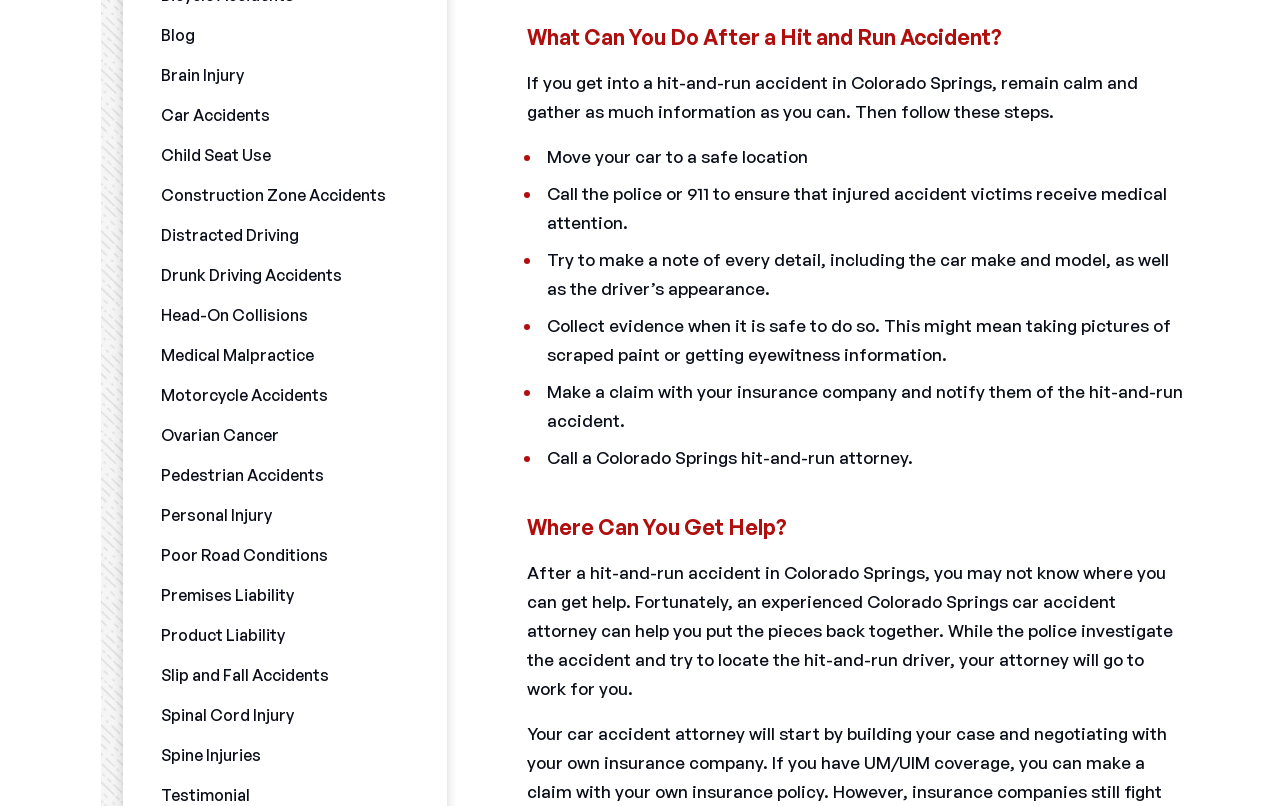Look at the image and give a detailed response to the following question: What should you try to do when collecting evidence?

When collecting evidence after a hit-and-run accident, one should try to take pictures of scraped paint, as mentioned in the webpage, in addition to getting eyewitness information, in order to gather as much information as possible.